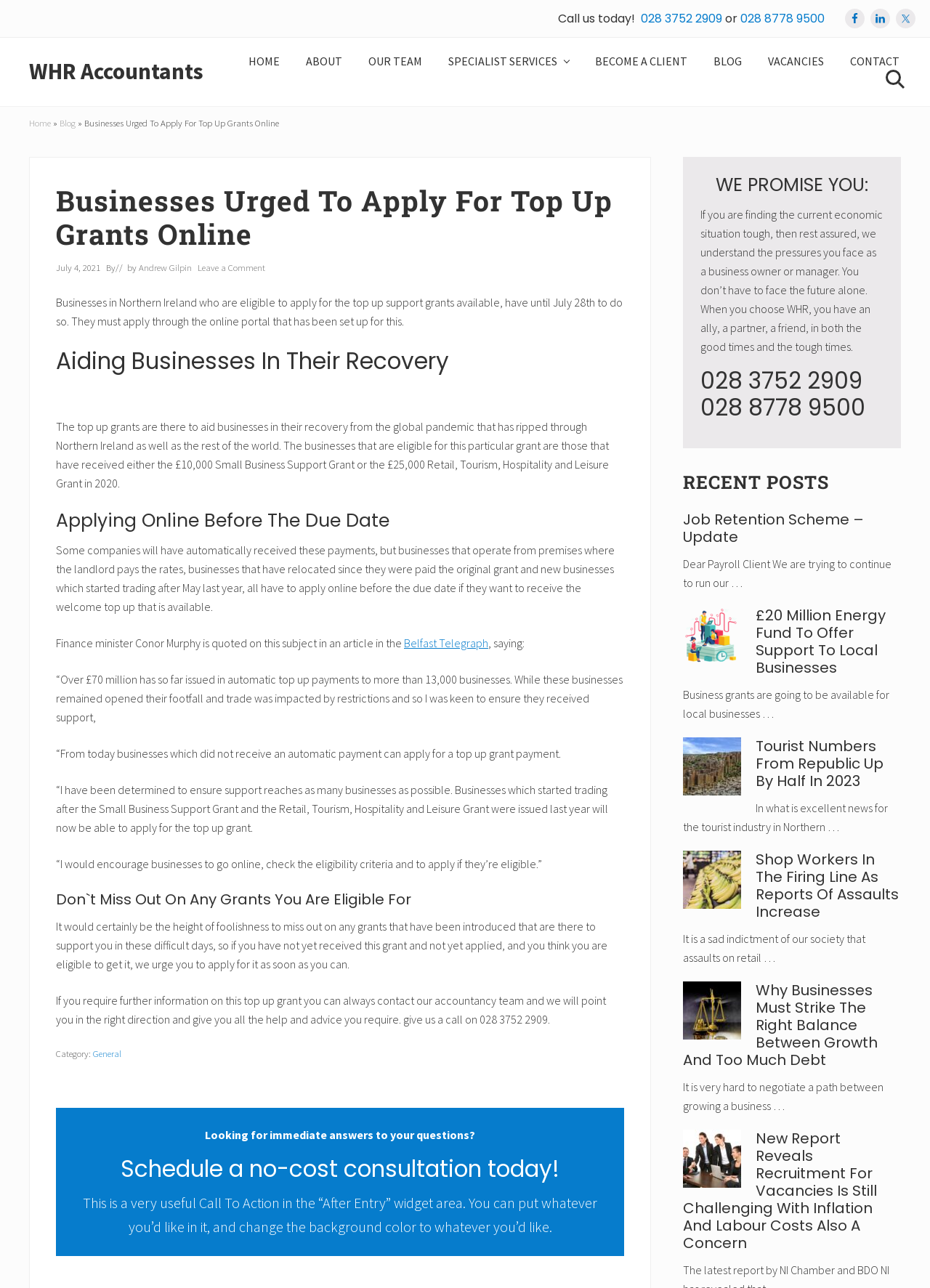Respond with a single word or phrase for the following question: 
Who is the finance minister quoted in the article?

Conor Murphy